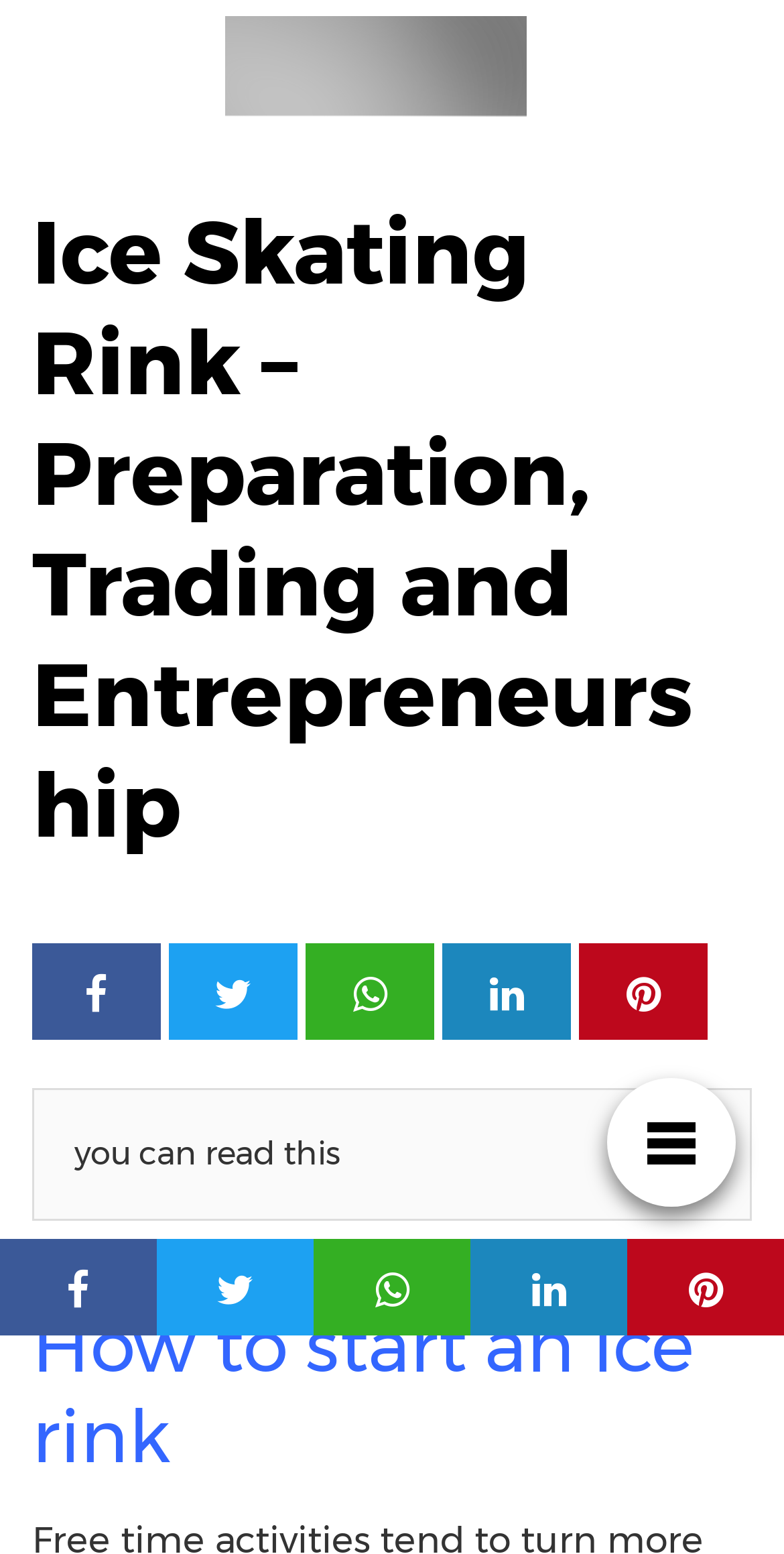What is the topic of the main content?
Please ensure your answer is as detailed and informative as possible.

I looked at the heading element with the text 'How to start an ice rink' and determined that it is the main topic of the content.